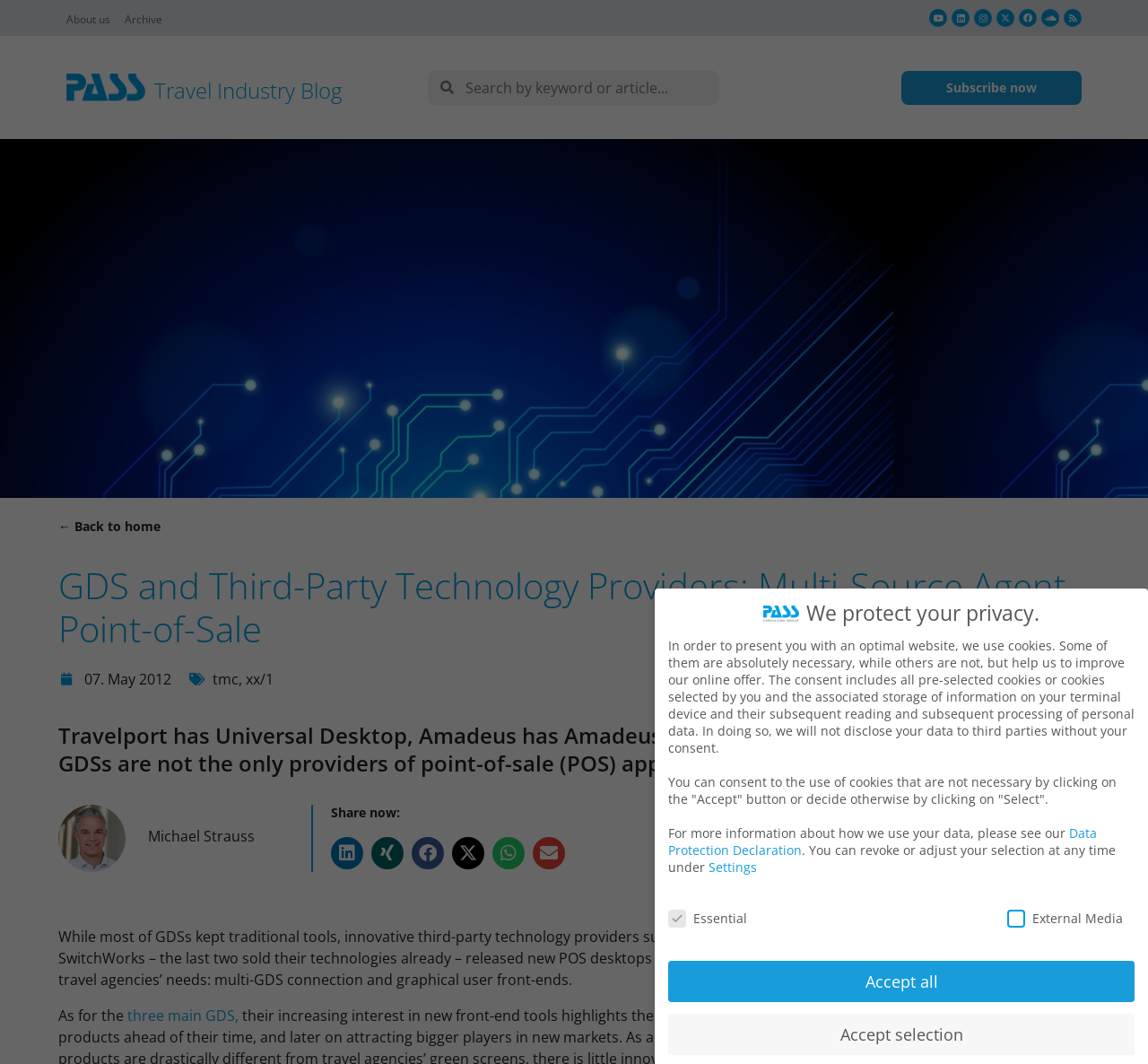Identify the bounding box coordinates of the area that should be clicked in order to complete the given instruction: "Share on linkedin". The bounding box coordinates should be four float numbers between 0 and 1, i.e., [left, top, right, bottom].

[0.286, 0.787, 0.318, 0.817]